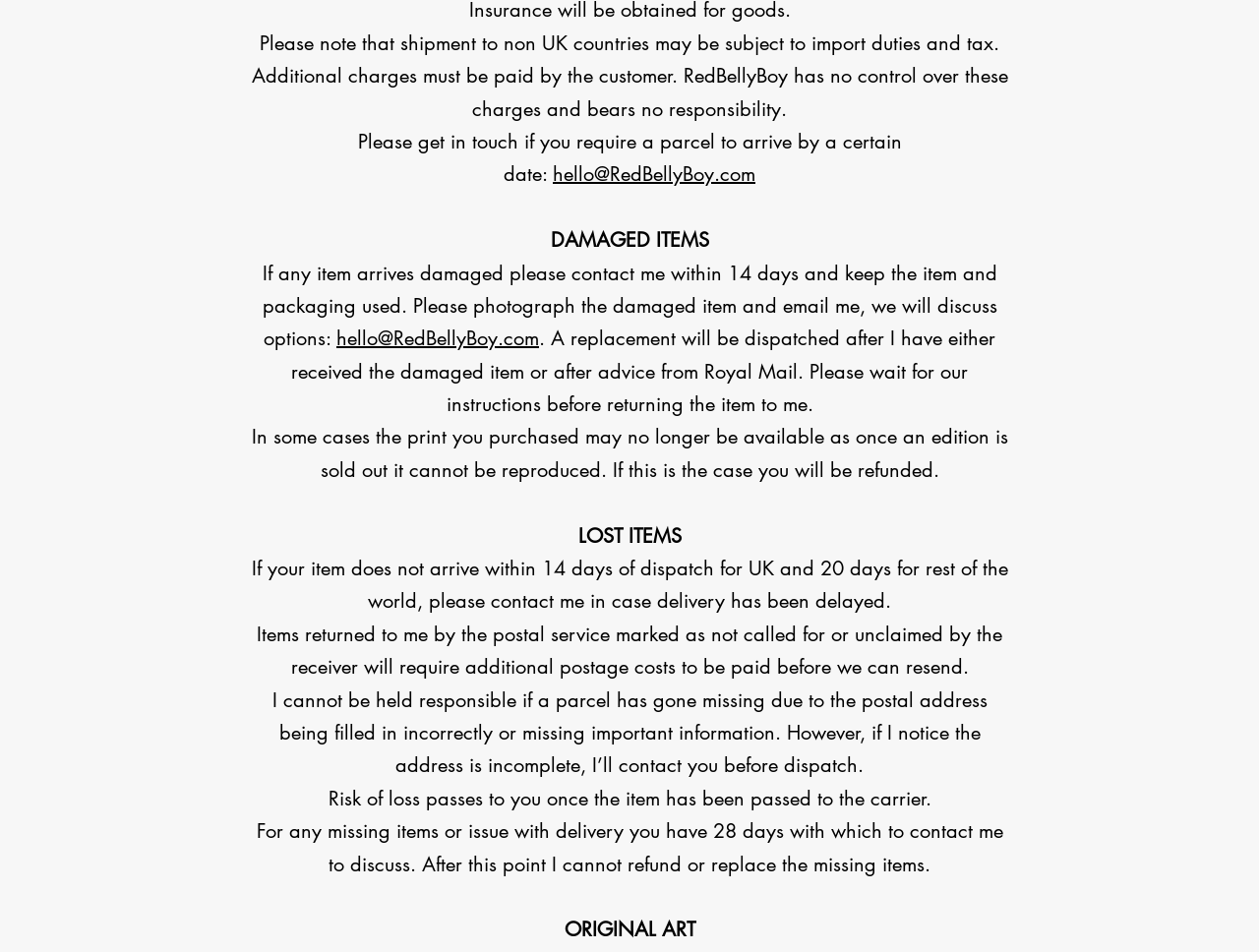Provide the bounding box coordinates, formatted as (top-left x, top-left y, bottom-right x, bottom-right y), with all values being floating point numbers between 0 and 1. Identify the bounding box of the UI element that matches the description: hello@RedBellyBoy.com

[0.439, 0.17, 0.6, 0.197]